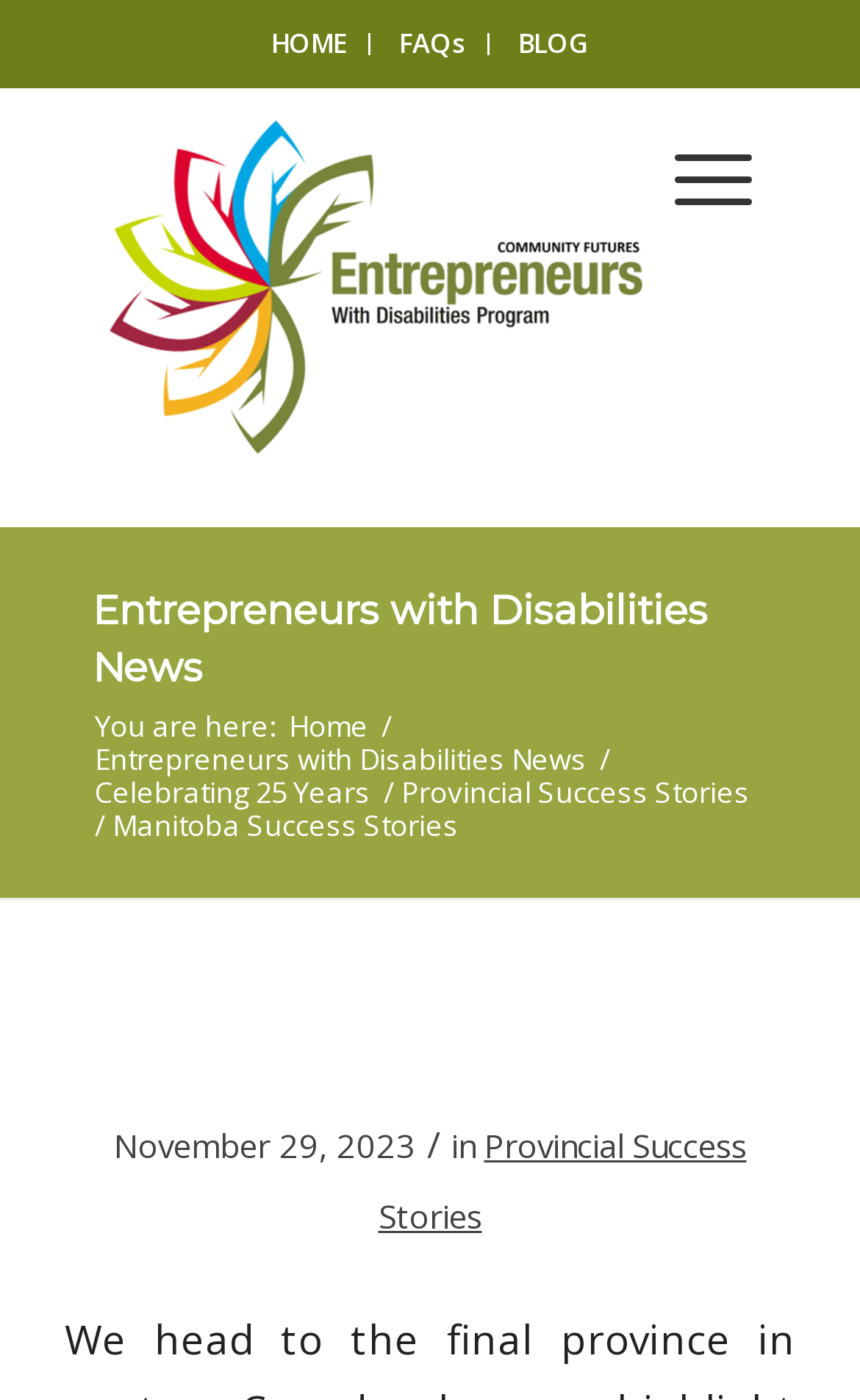What is the name of the logo?
Based on the content of the image, thoroughly explain and answer the question.

I found the image element with the description 'Community Futures EDP' which is likely the logo.